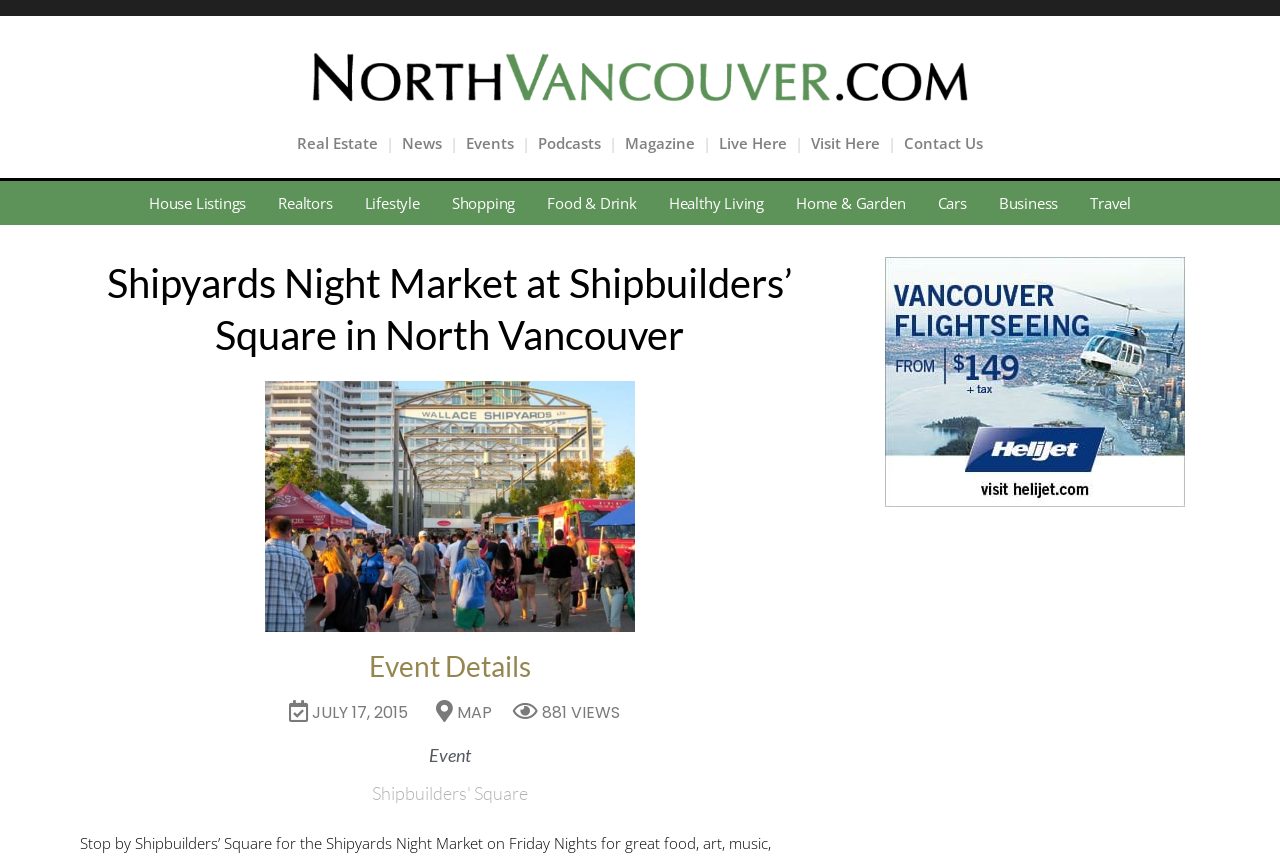How many views does the event have? Please answer the question using a single word or phrase based on the image.

881 VIEWS